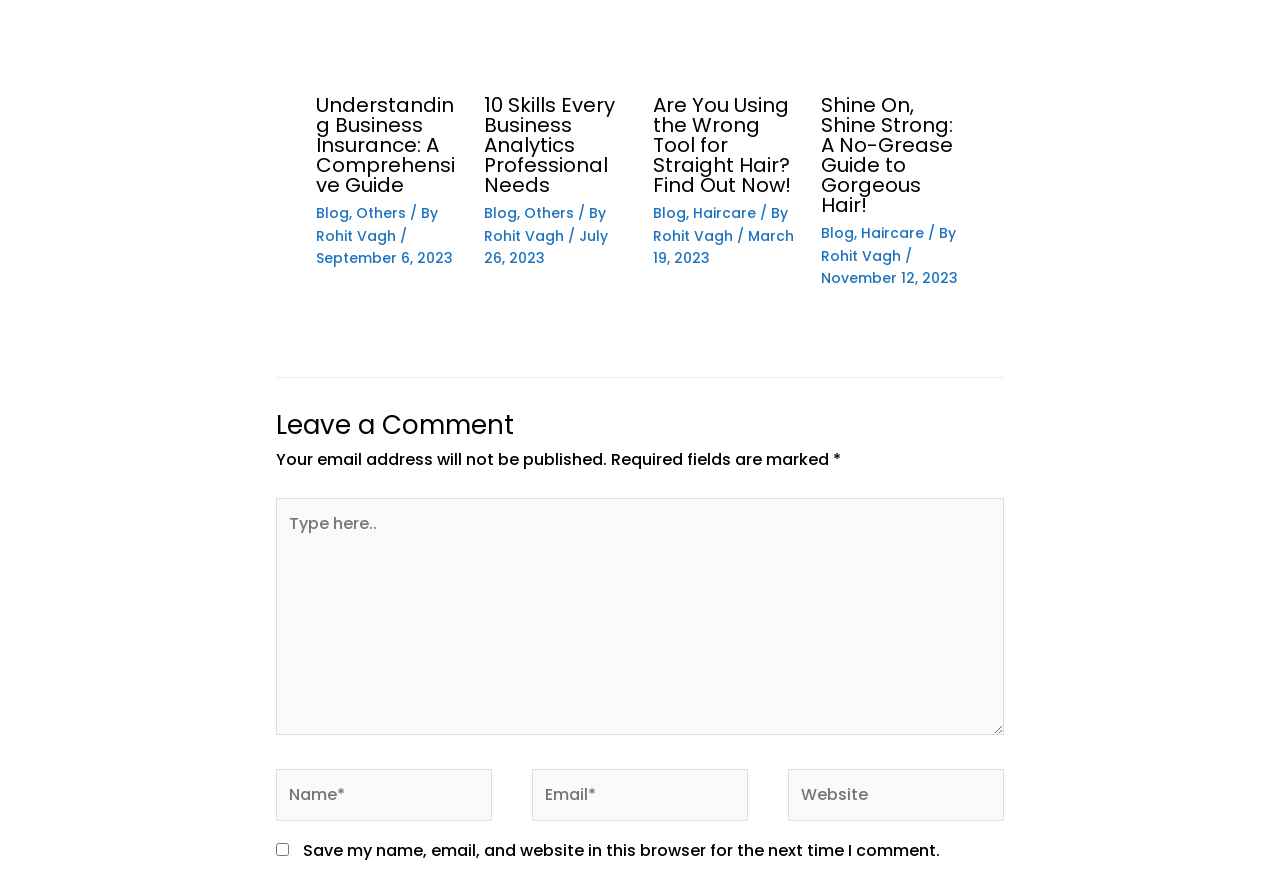Give a short answer using one word or phrase for the question:
What is the title of the first article?

Understanding Business Insurance: A Comprehensive Guide